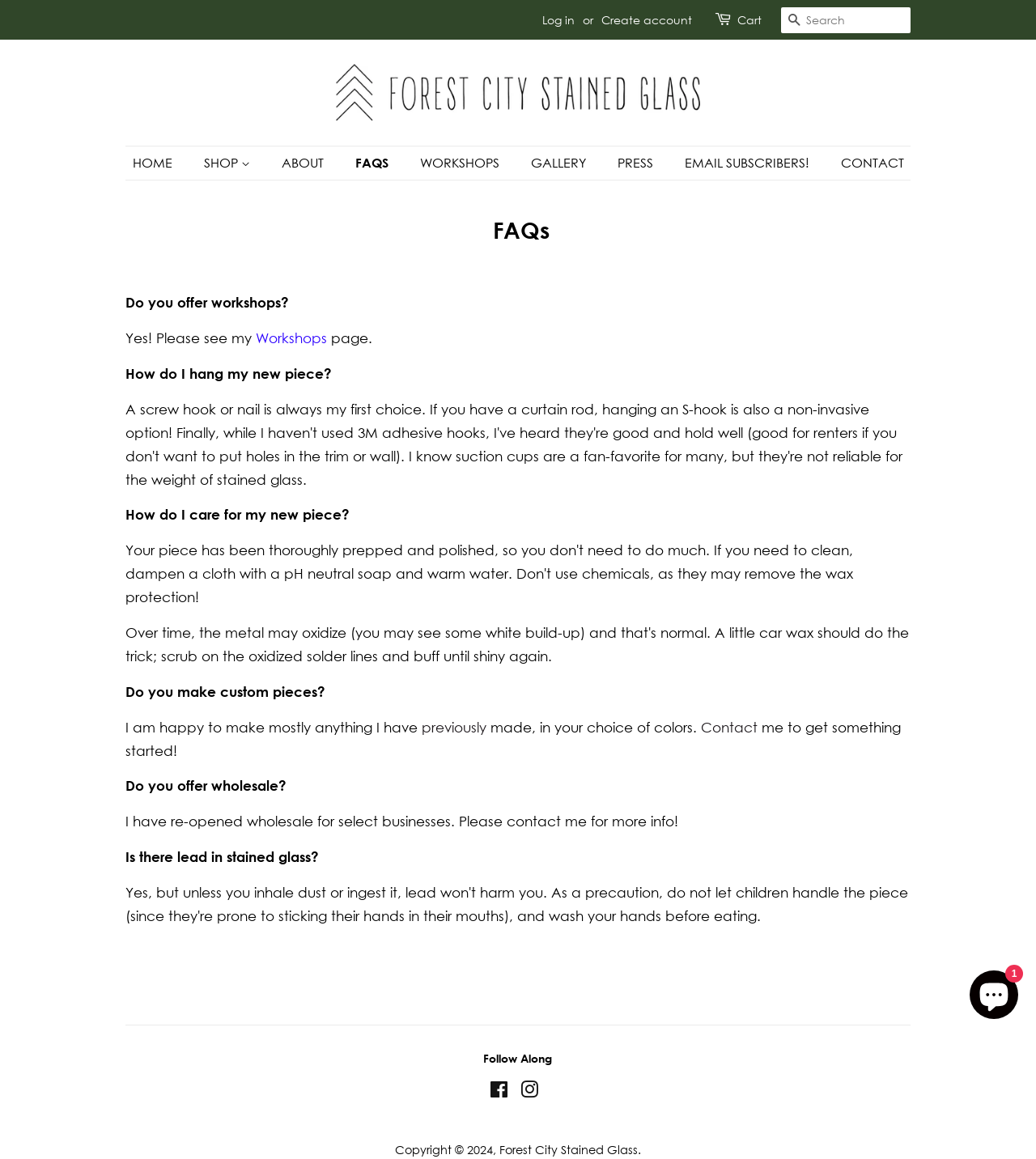Return the bounding box coordinates of the UI element that corresponds to this description: "Gallery". The coordinates must be given as four float numbers in the range of 0 and 1, [left, top, right, bottom].

[0.5, 0.126, 0.581, 0.155]